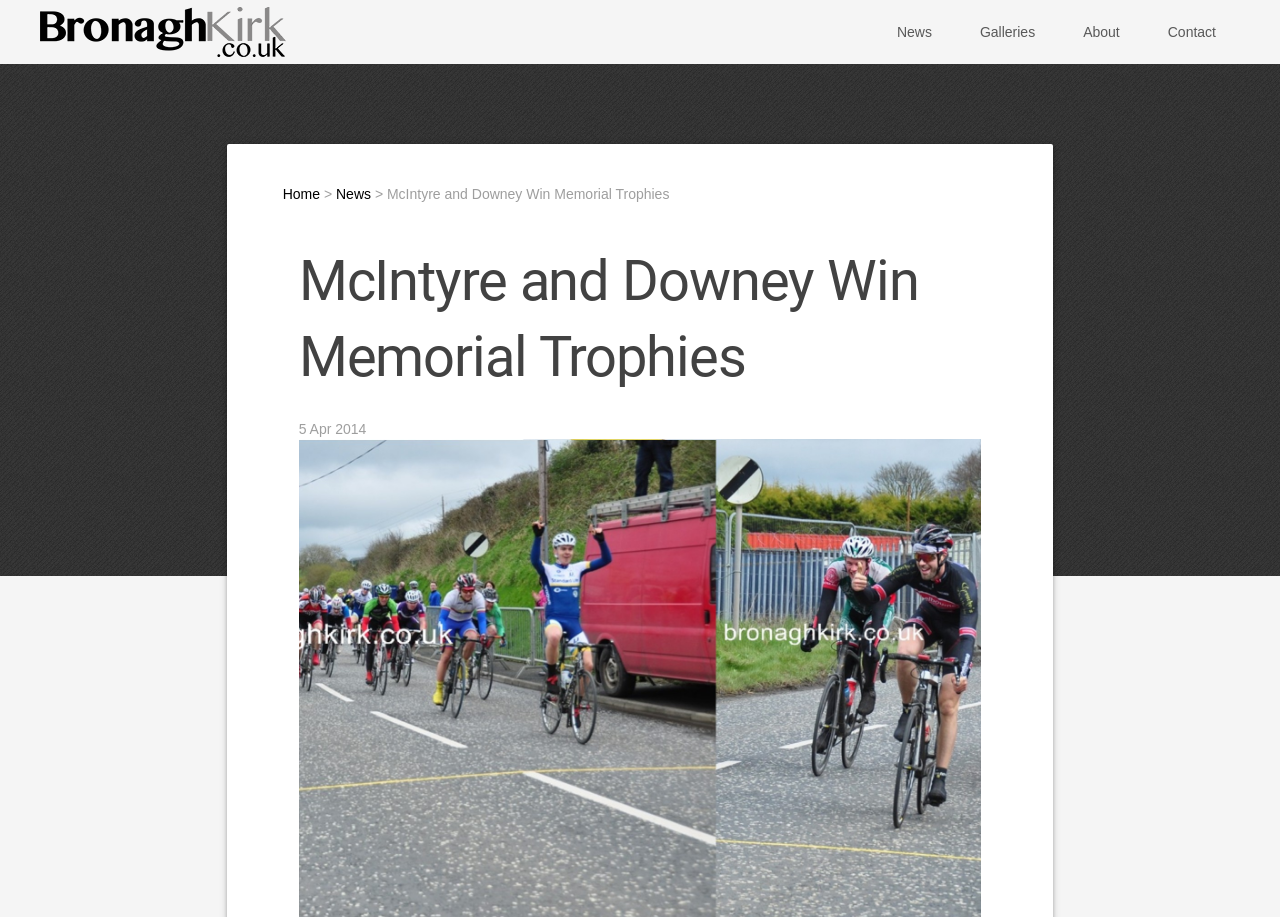Elaborate on the information and visuals displayed on the webpage.

The webpage is the personal website of Bronagh Kirk, featuring photos and reports of cycling events in Ireland. At the top left corner, there is a logo of Bronagh Kirk, which is an image linked to the homepage. 

On the top right side, there is a navigation menu with four links: "News", "Galleries", "About", and "Contact", listed in that order. 

Below the navigation menu, there is a secondary navigation section with five links: "Home", a right-pointing arrow, "News", and the title "McIntyre and Downey Win Memorial Trophies". The title is also a heading that spans across the majority of the page width. 

Under the title, there is a date "5 Apr 2014" displayed. The webpage appears to be a news article or report about a cycling event, with the title and date indicating the content of the page.